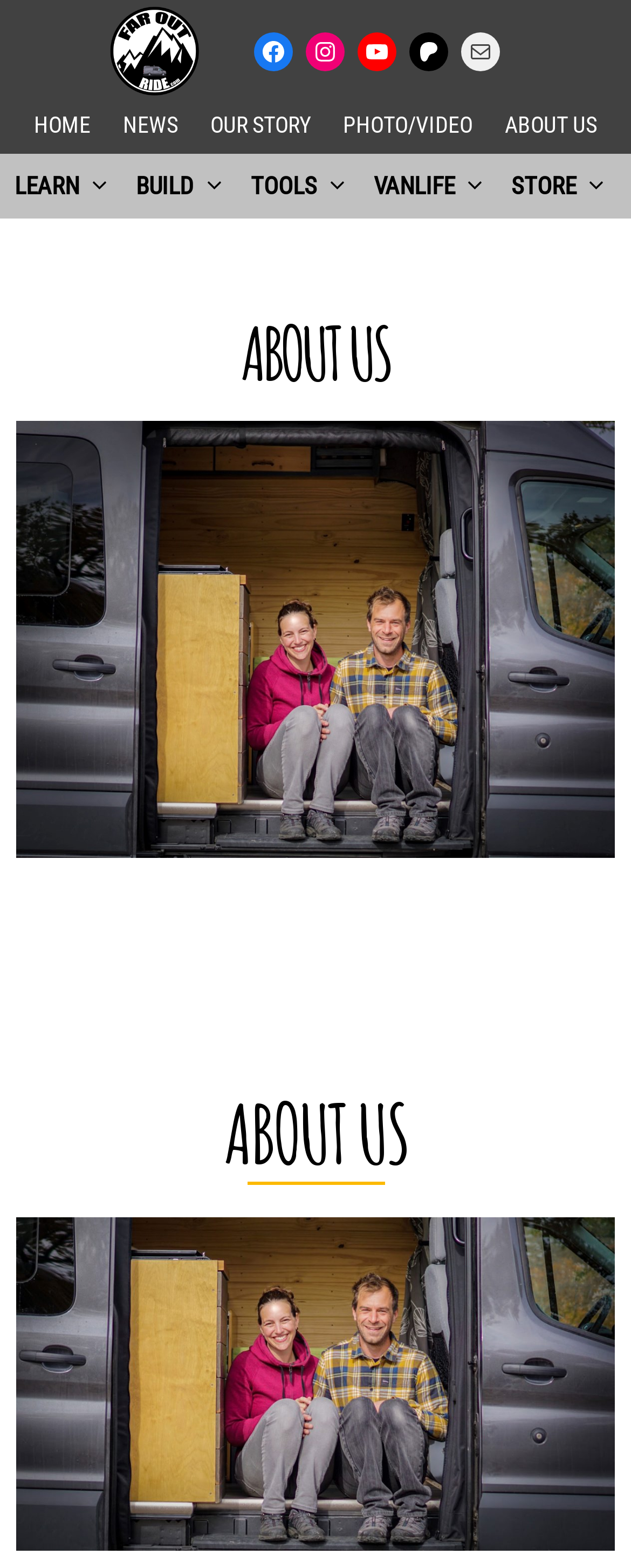How many navigation menus are present?
Provide a well-explained and detailed answer to the question.

There are two navigation menus present on the webpage, namely 'Primary' and 'Secondary', which can be found at the top of the webpage and contain links to different sections of the website.